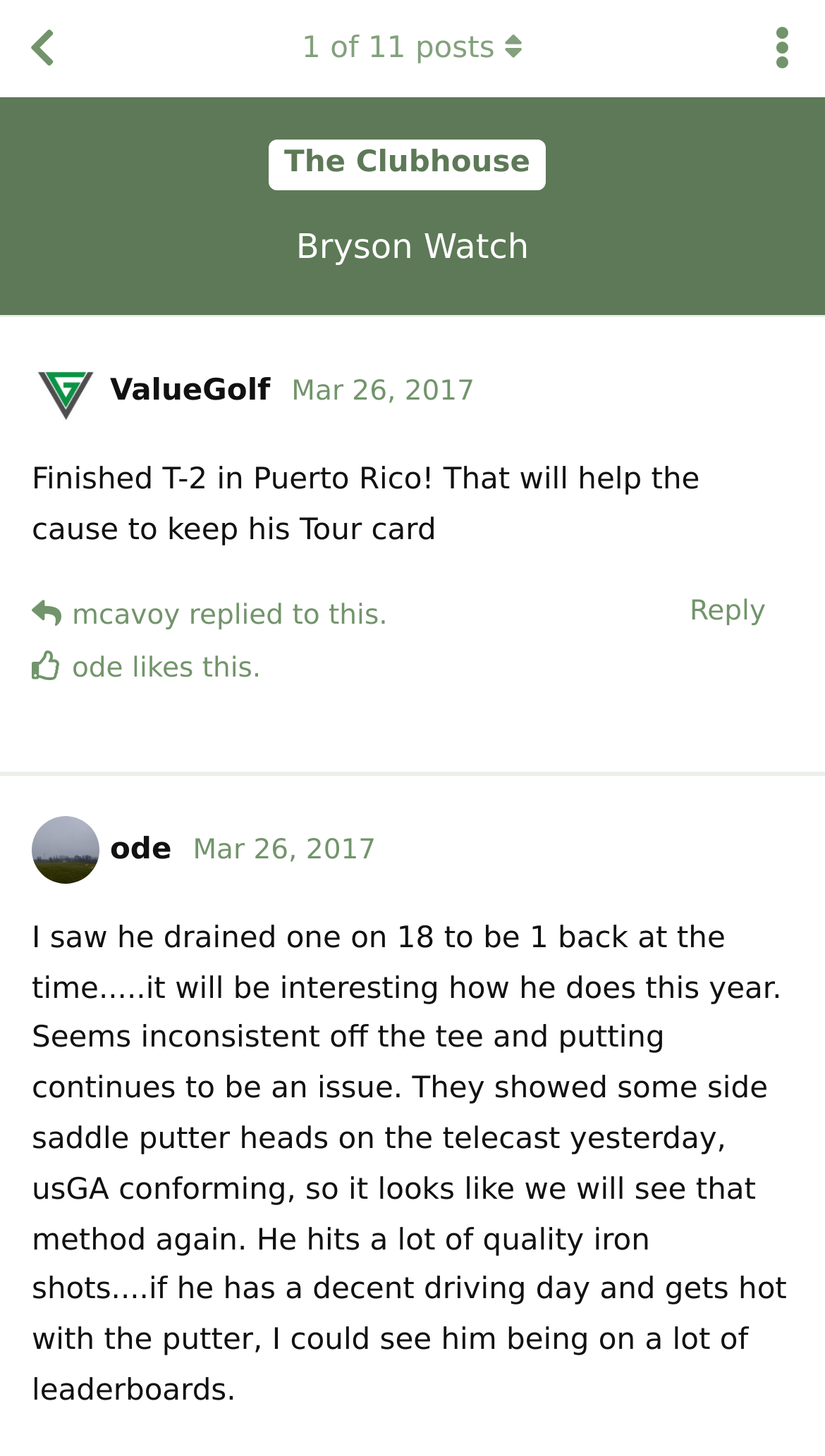Provide the bounding box coordinates for the area that should be clicked to complete the instruction: "Visit the clubhouse".

[0.326, 0.096, 0.661, 0.13]